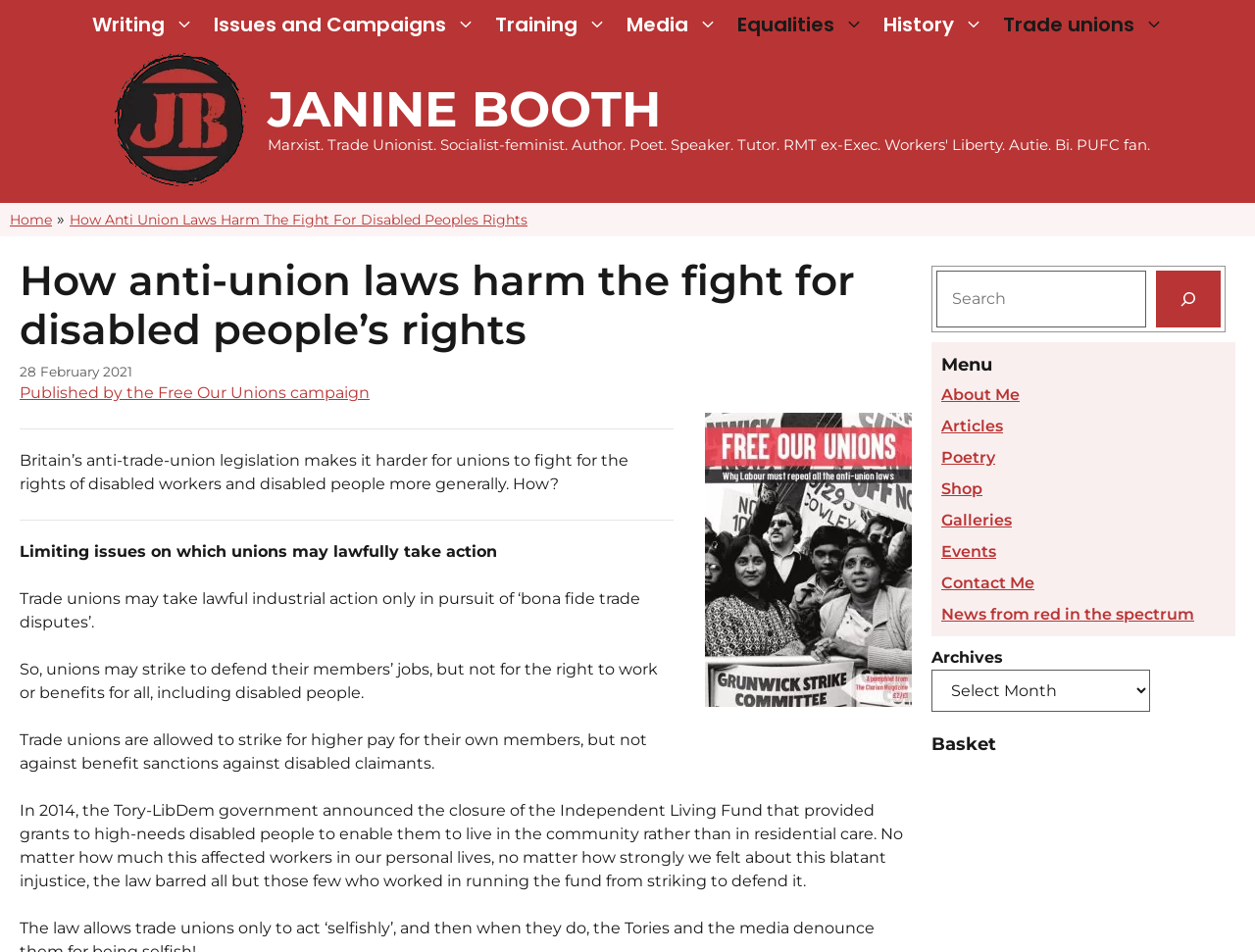Locate the bounding box coordinates of the element you need to click to accomplish the task described by this instruction: "Click on the 'About Me' link".

[0.75, 0.405, 0.812, 0.424]